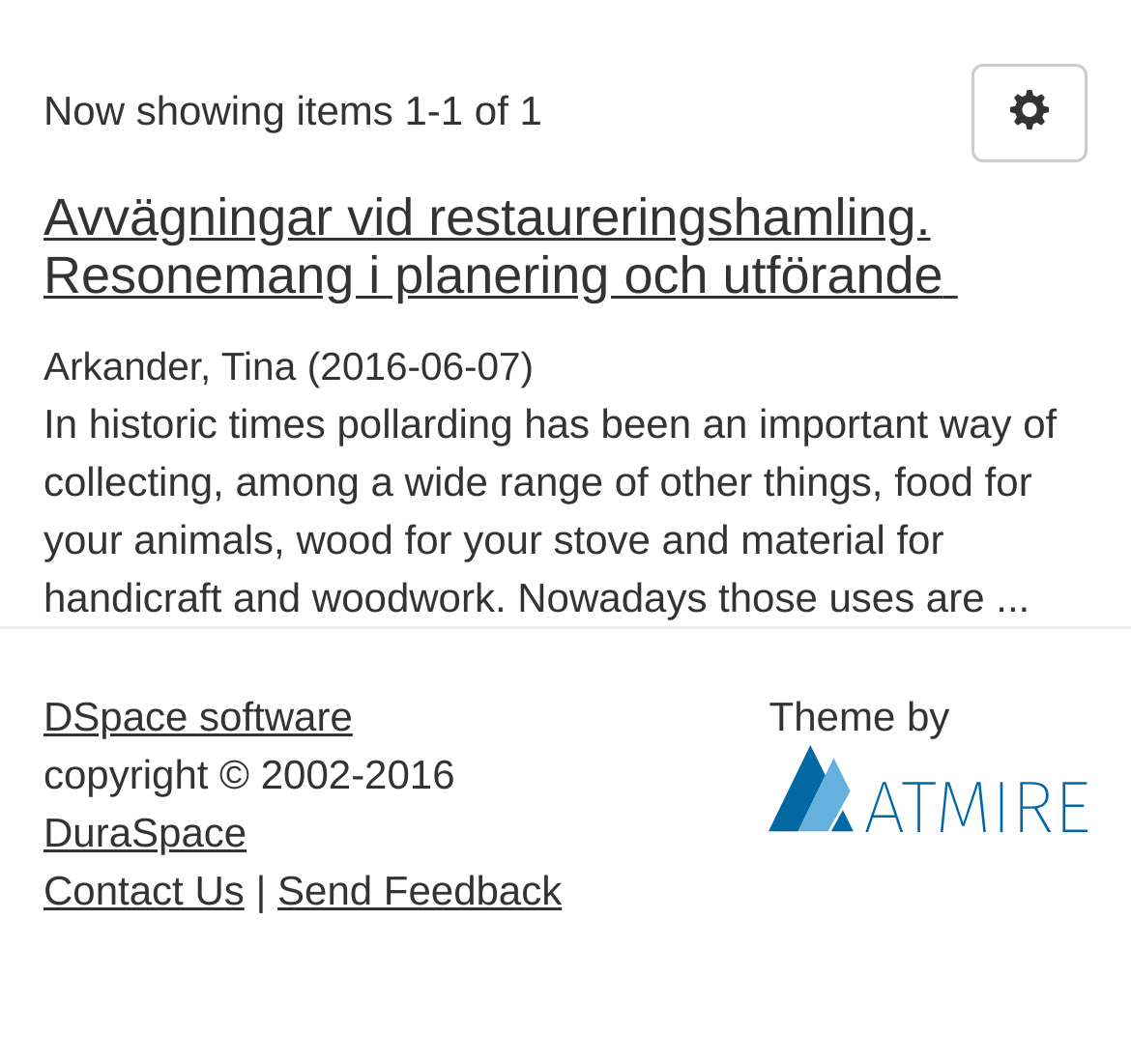Please specify the bounding box coordinates in the format (top-left x, top-left y, bottom-right x, bottom-right y), with all values as floating point numbers between 0 and 1. Identify the bounding box of the UI element described by: Govt Jobs

None